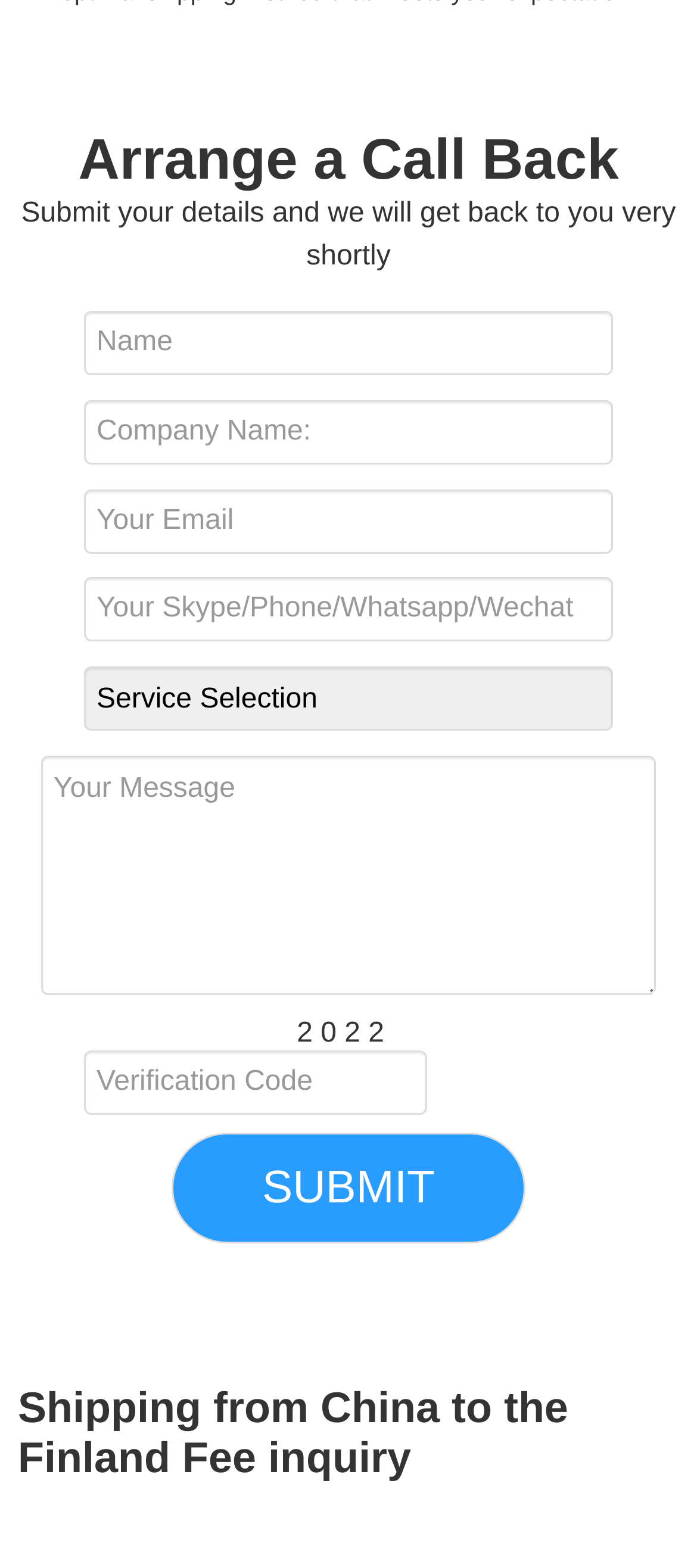Find the bounding box coordinates of the element I should click to carry out the following instruction: "Type your message".

[0.059, 0.482, 0.941, 0.634]